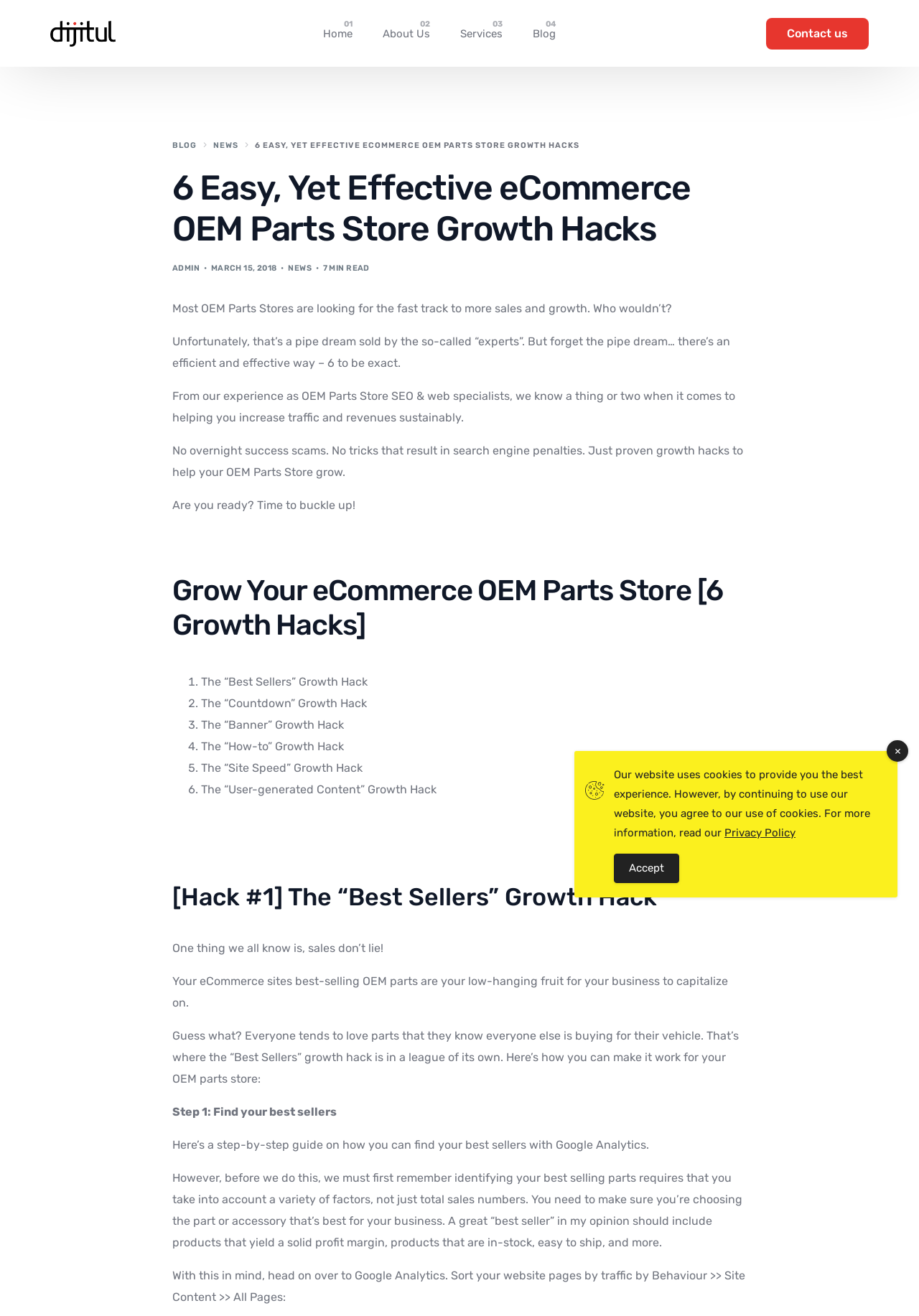Please specify the bounding box coordinates of the area that should be clicked to accomplish the following instruction: "Click on the 'ADMIN' link". The coordinates should consist of four float numbers between 0 and 1, i.e., [left, top, right, bottom].

[0.188, 0.2, 0.217, 0.207]